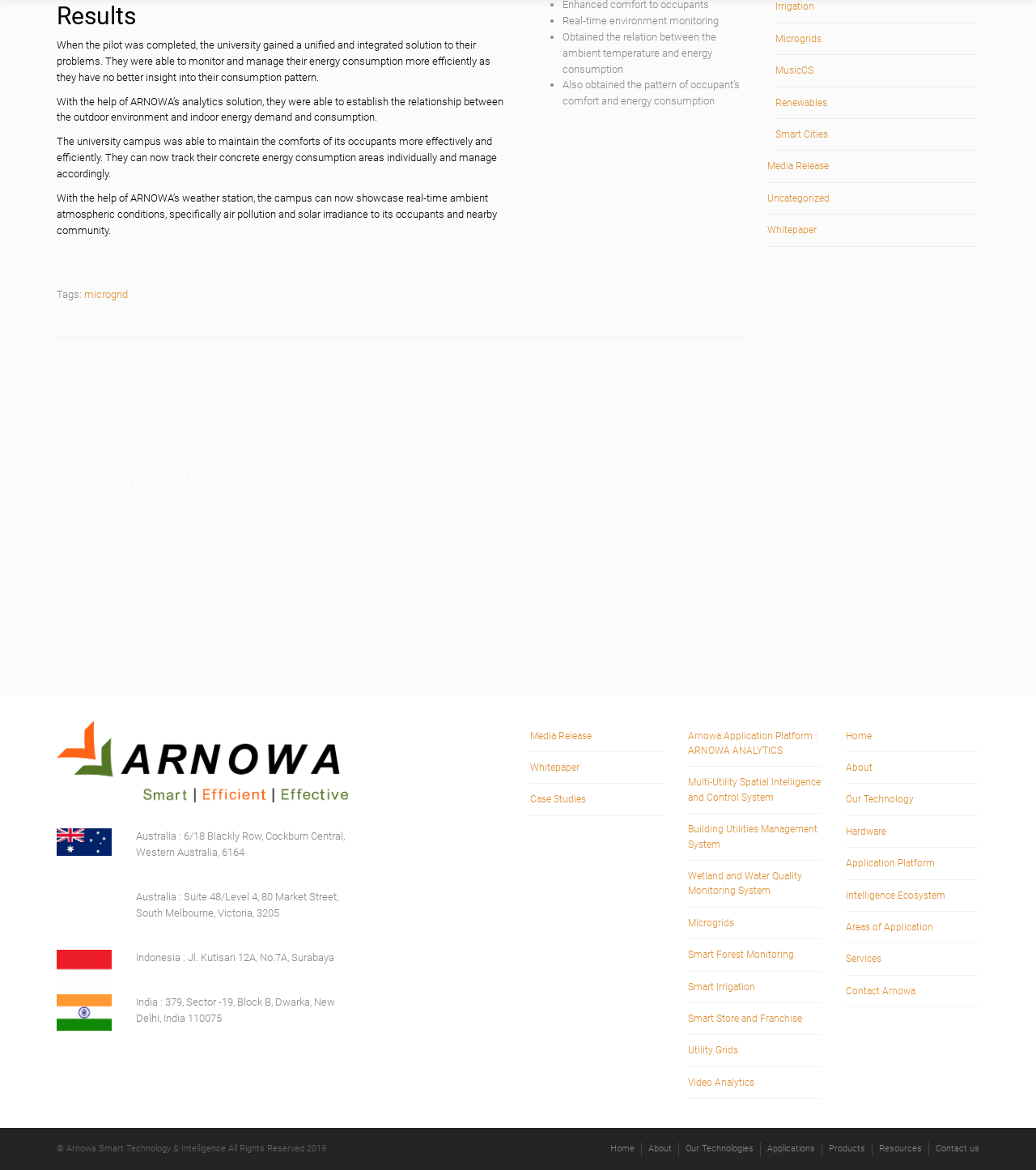What is the purpose of the Contact Form?
Answer the question with a single word or phrase, referring to the image.

For queries or comments